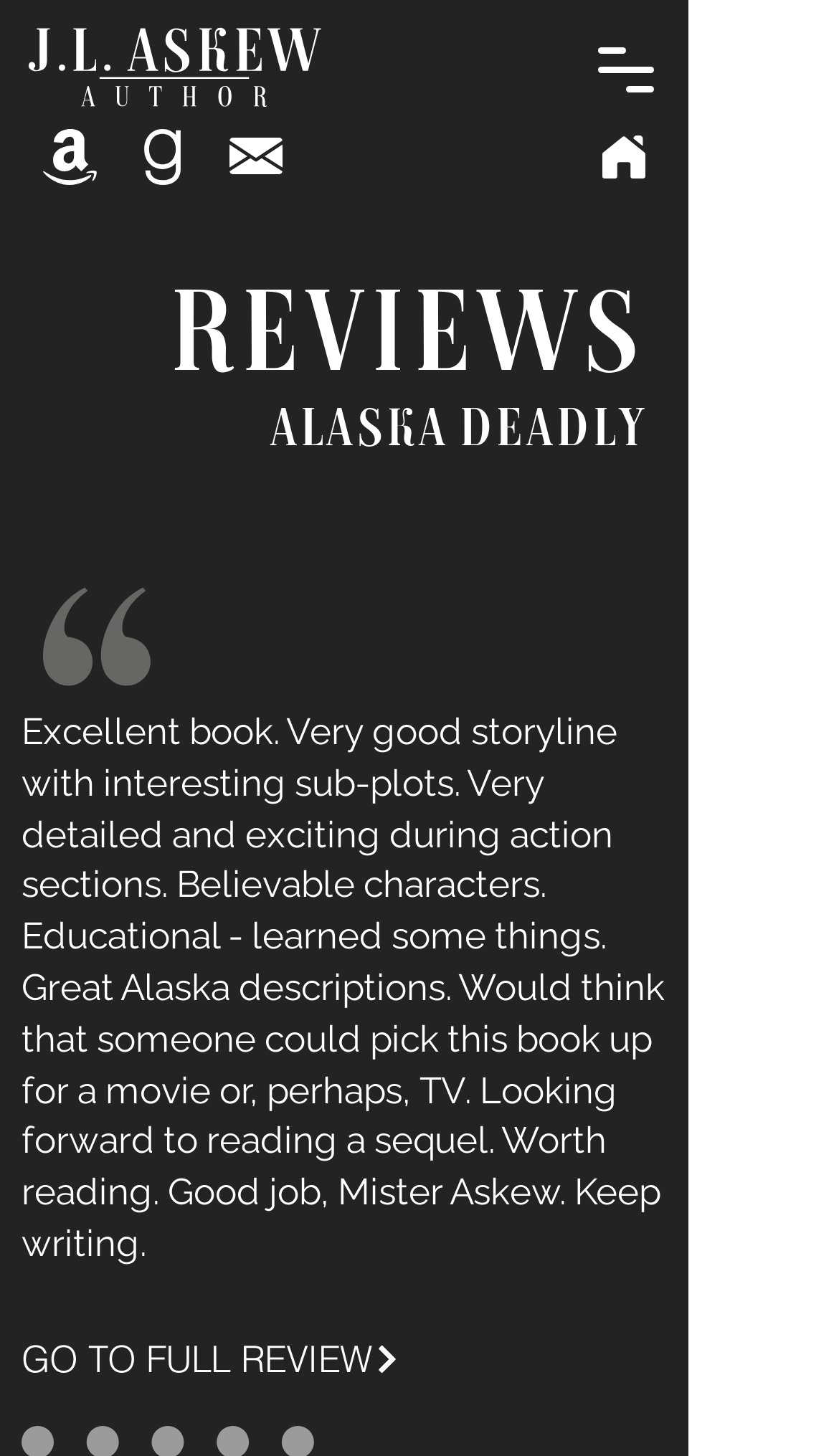Who wrote the book 'Alaska Deadly'? Please answer the question using a single word or phrase based on the image.

J.L. Askew